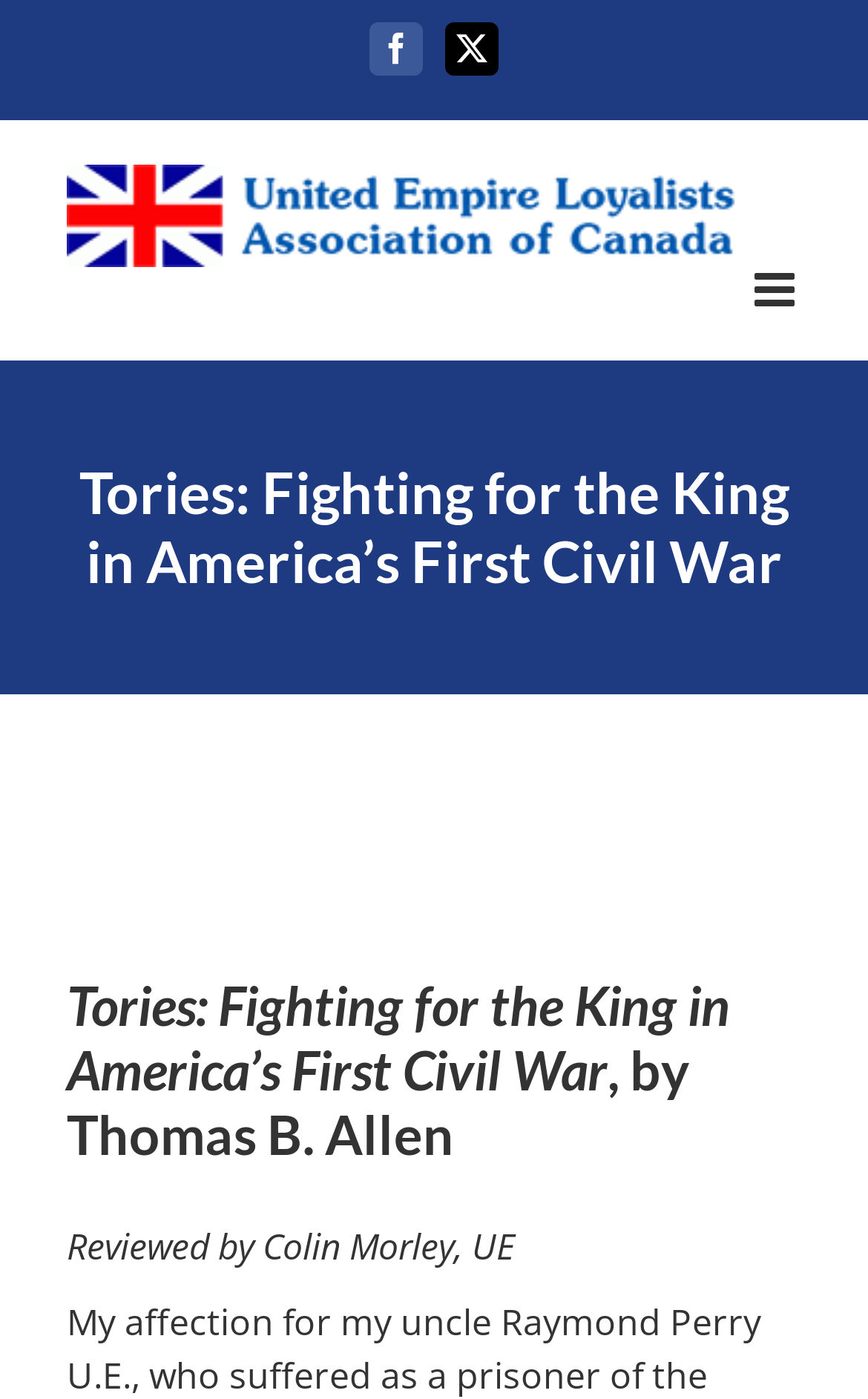Summarize the contents and layout of the webpage in detail.

The webpage is about a book review, specifically "Tories: Fighting for the King in America’s First Civil War" by Thomas B. Allen, reviewed by Colin Morley, UE. 

At the top left of the page, there is a UELAC logo, which is an image. Next to it, there are two links: "Facebook" and "X", positioned horizontally. 

On the top right, there is a link to toggle the mobile menu, which is not expanded by default. 

Below the top section, there is a page title bar that spans the entire width of the page. Within this section, there are two headings: the first one is the title of the book, and the second one is the full title with the author's name. 

Below the title section, there is a static text that indicates the reviewer's name, Colin Morley, UE.